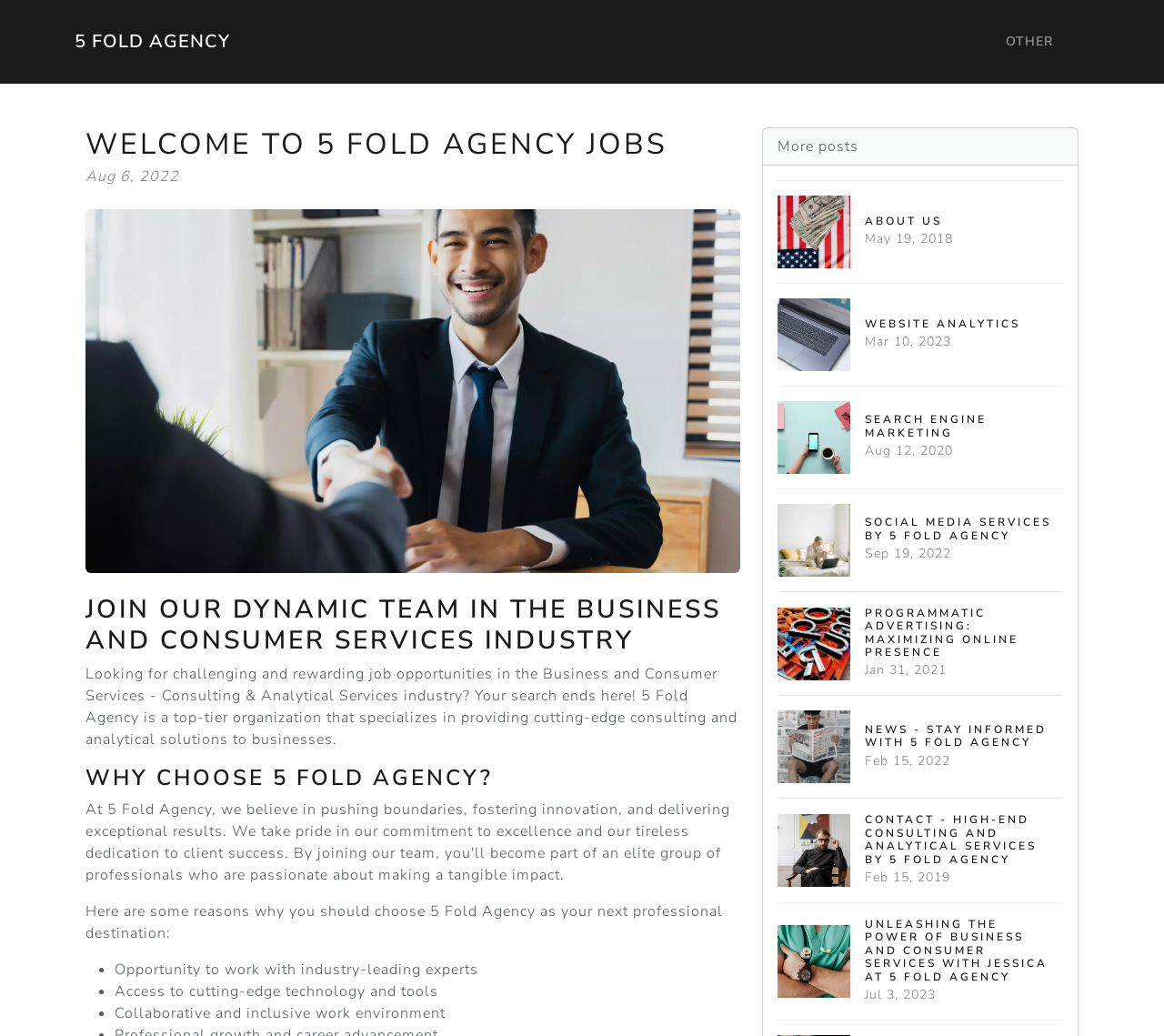What is the date of the latest post?
Please use the image to deliver a detailed and complete answer.

The static text 'Aug 6, 2022' is located above the heading 'WELCOME TO 5 FOLD AGENCY JOBS', indicating the date of the latest post.